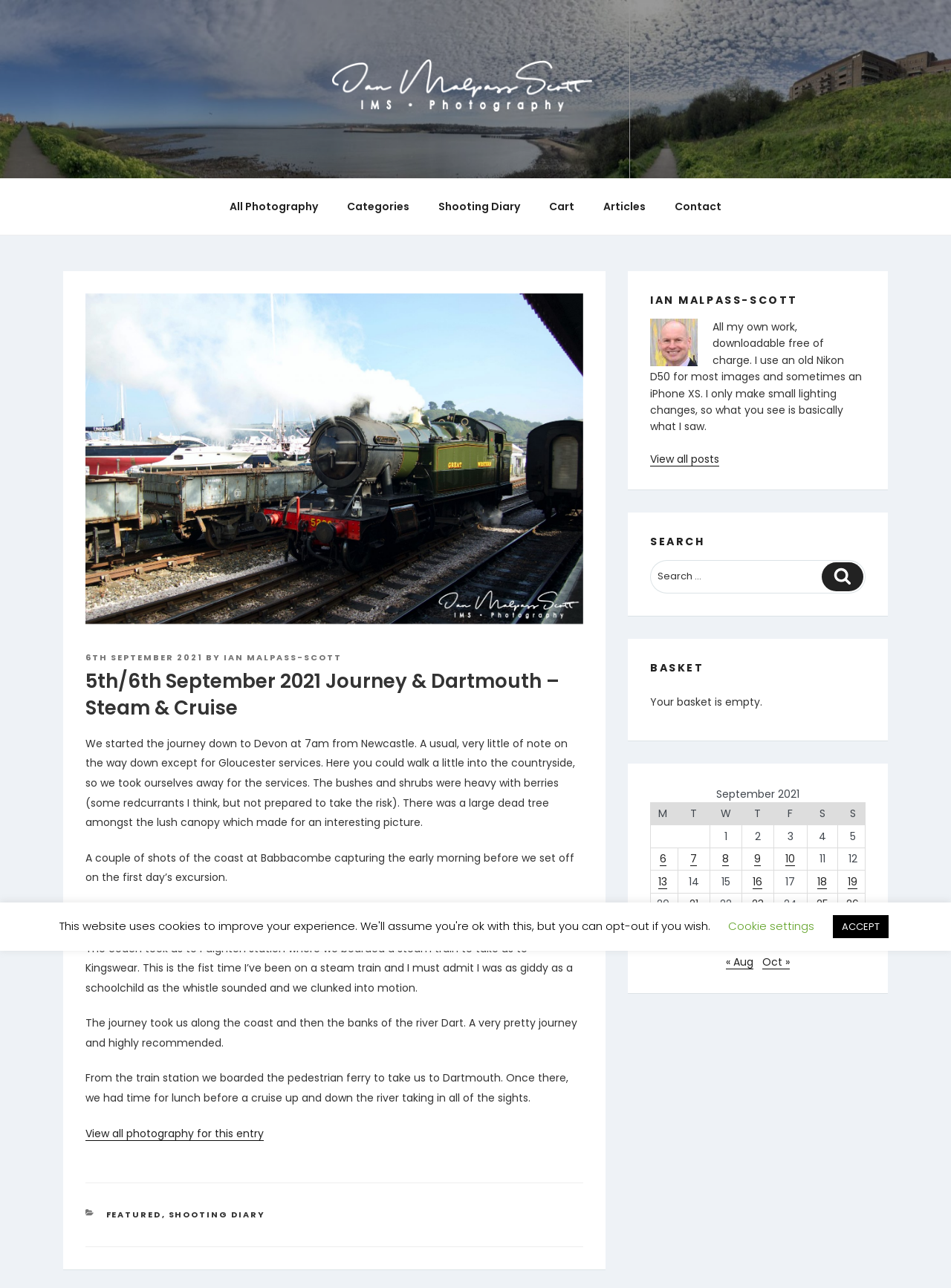Please indicate the bounding box coordinates of the element's region to be clicked to achieve the instruction: "View all posts". Provide the coordinates as four float numbers between 0 and 1, i.e., [left, top, right, bottom].

[0.684, 0.351, 0.756, 0.362]